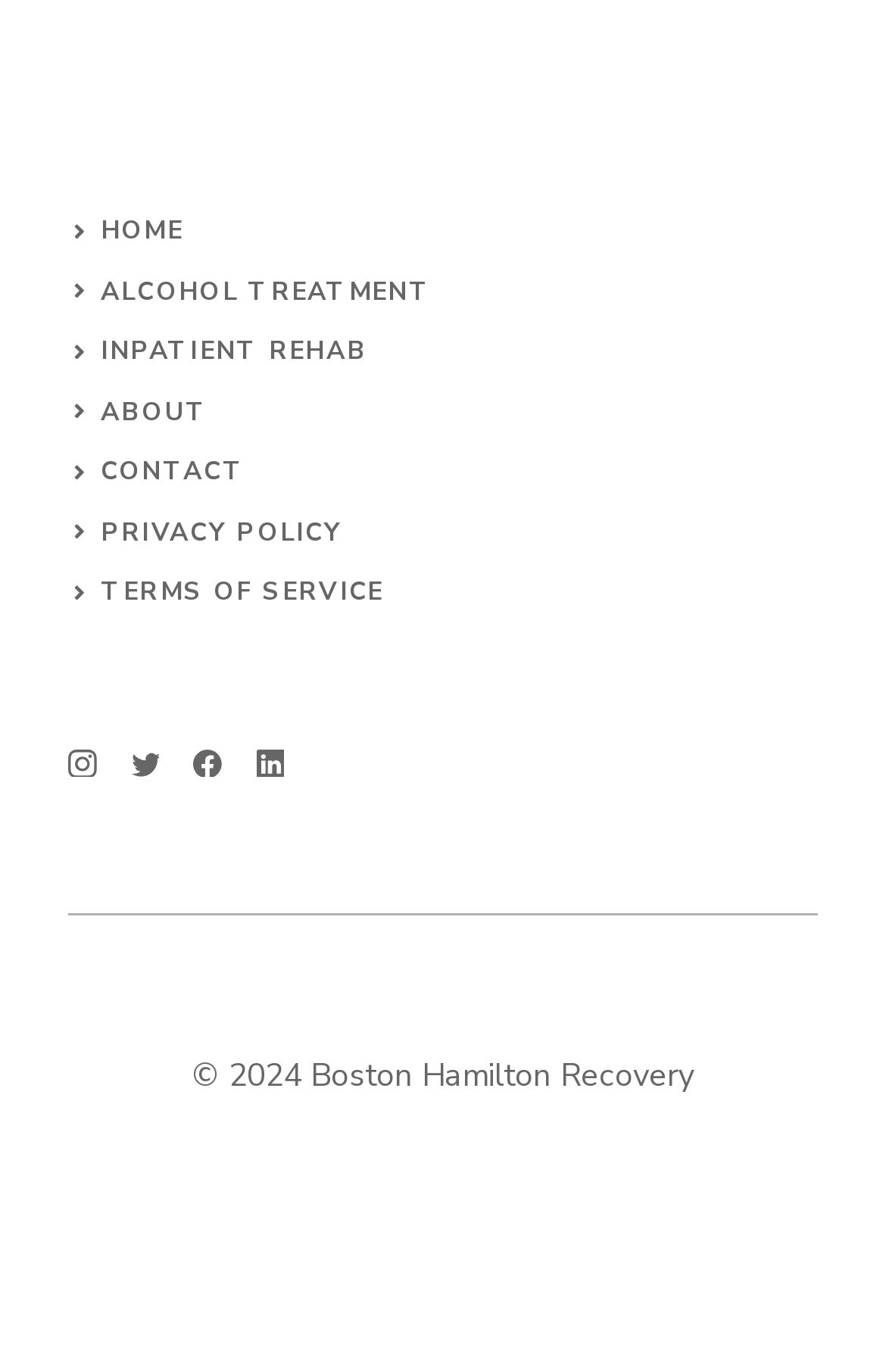Using the description: "Terms of Service", identify the bounding box of the corresponding UI element in the screenshot.

[0.114, 0.419, 0.433, 0.444]